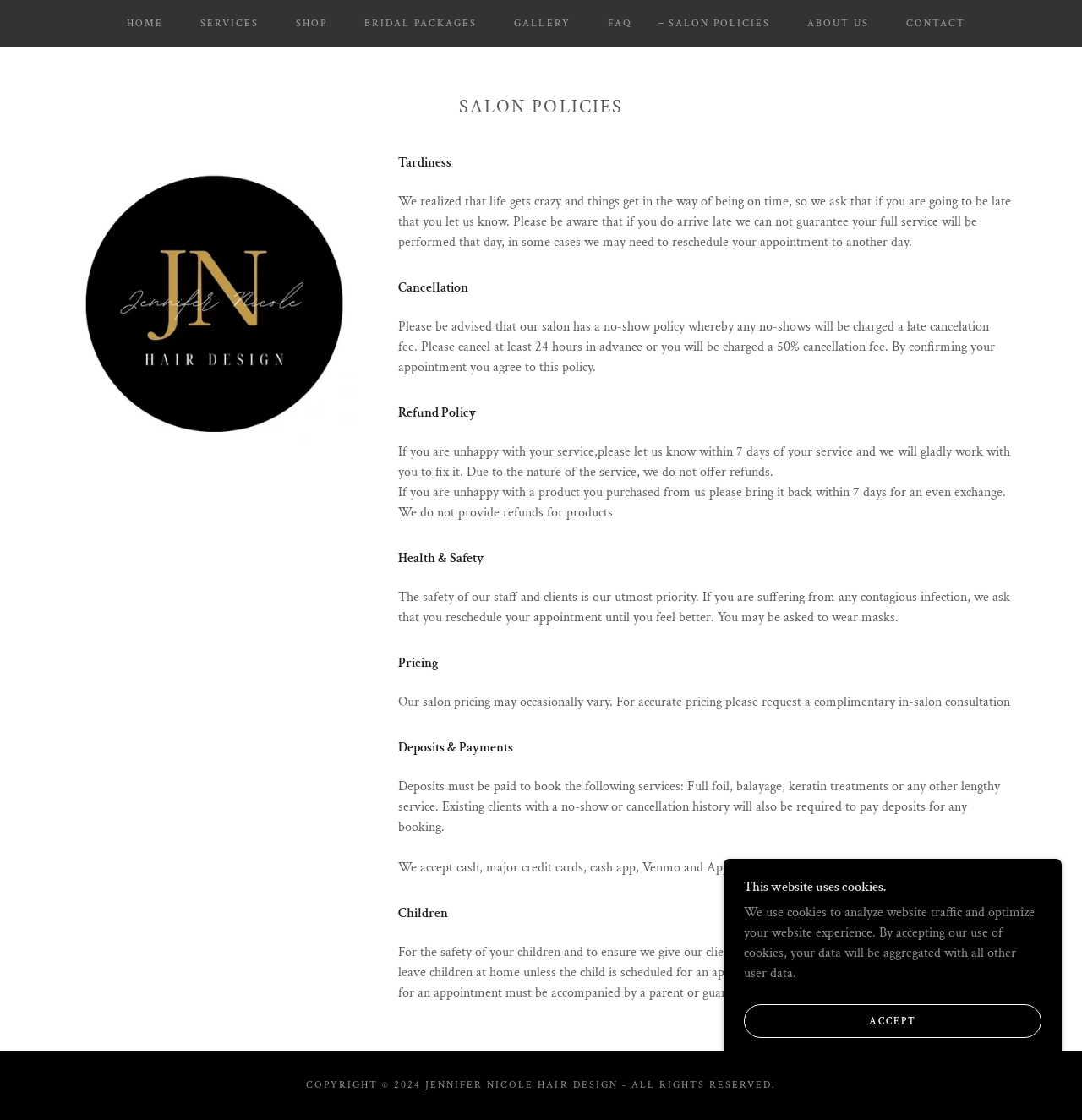Determine the bounding box coordinates for the area you should click to complete the following instruction: "View GALLERY".

[0.461, 0.008, 0.532, 0.035]